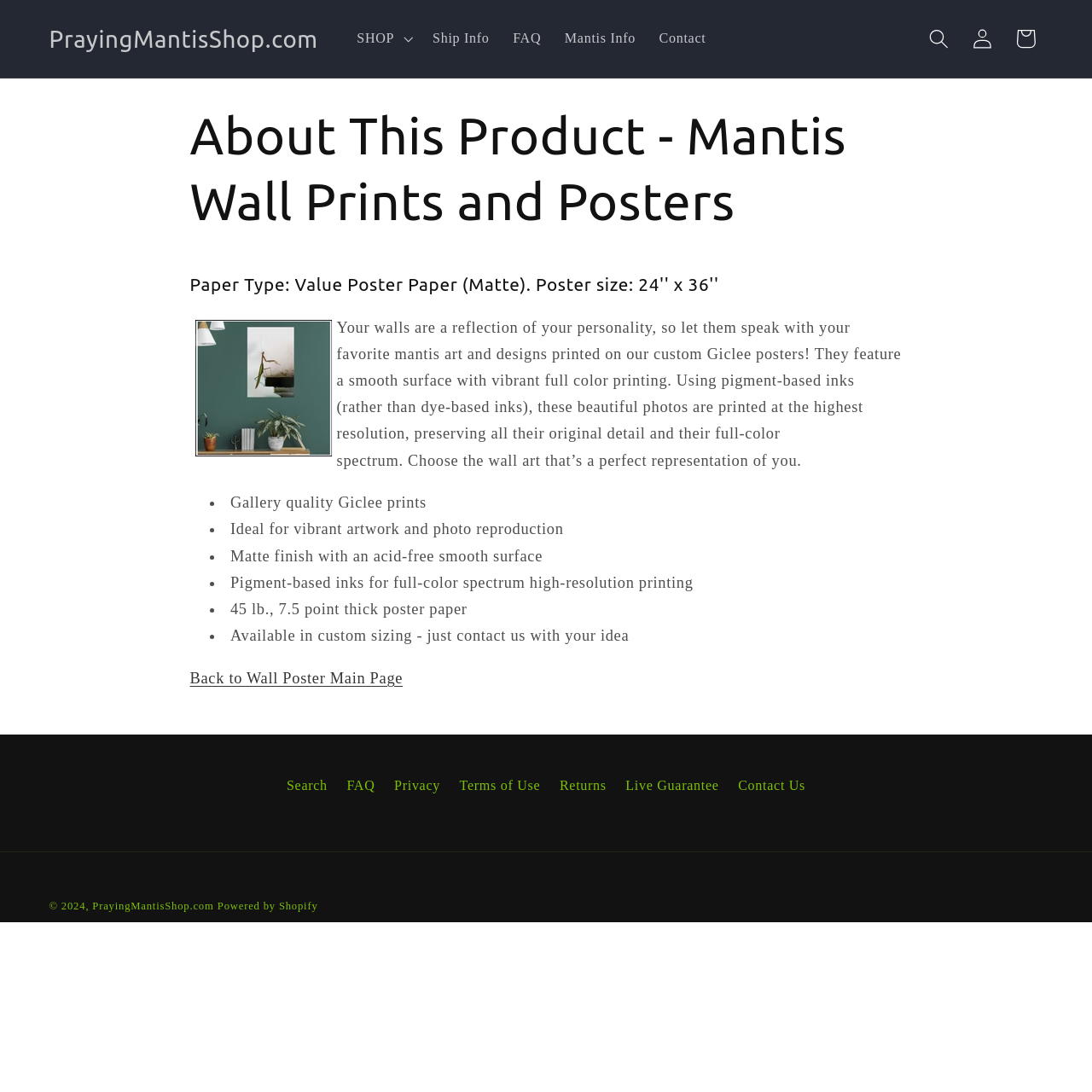Please find the bounding box coordinates of the element that must be clicked to perform the given instruction: "Check the categories". The coordinates should be four float numbers from 0 to 1, i.e., [left, top, right, bottom].

None